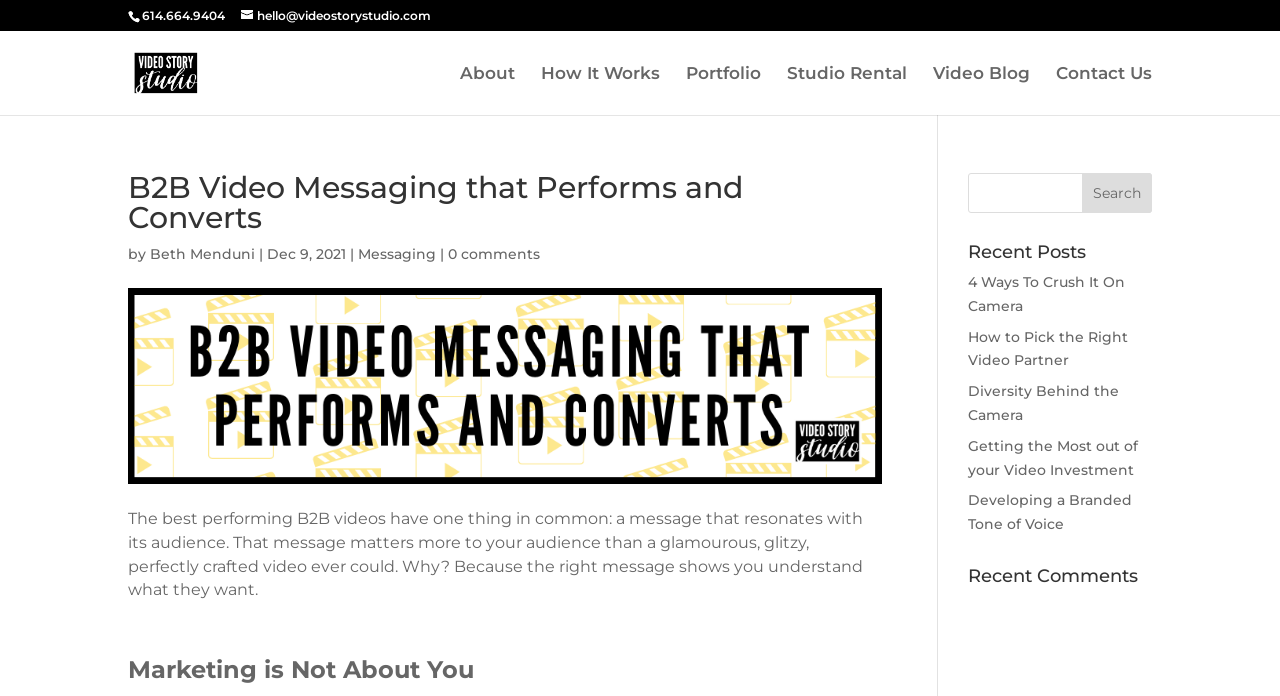Generate the text of the webpage's primary heading.

B2B Video Messaging that Performs and Converts